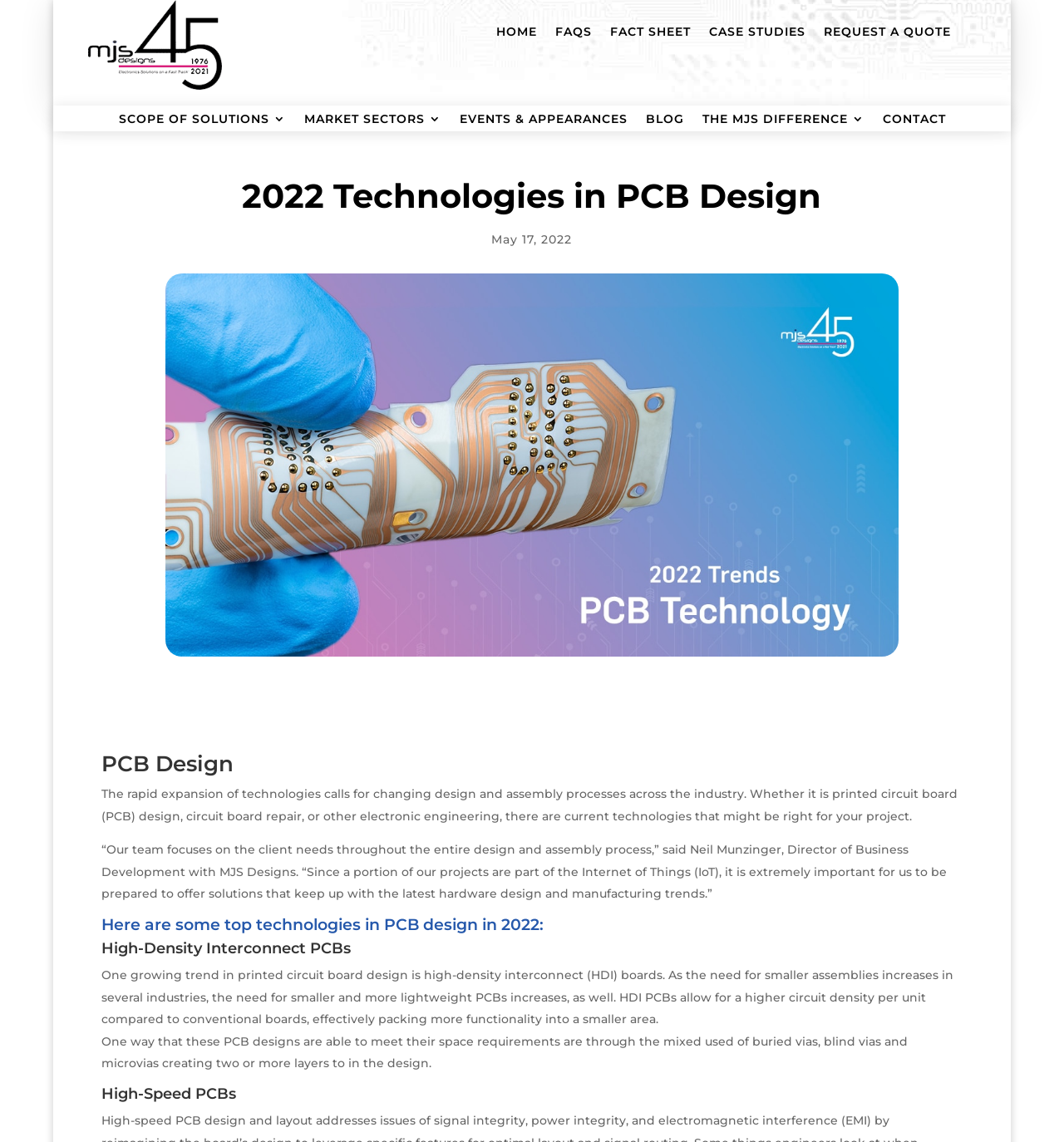Please identify the coordinates of the bounding box for the clickable region that will accomplish this instruction: "Read the blog".

[0.607, 0.099, 0.643, 0.115]